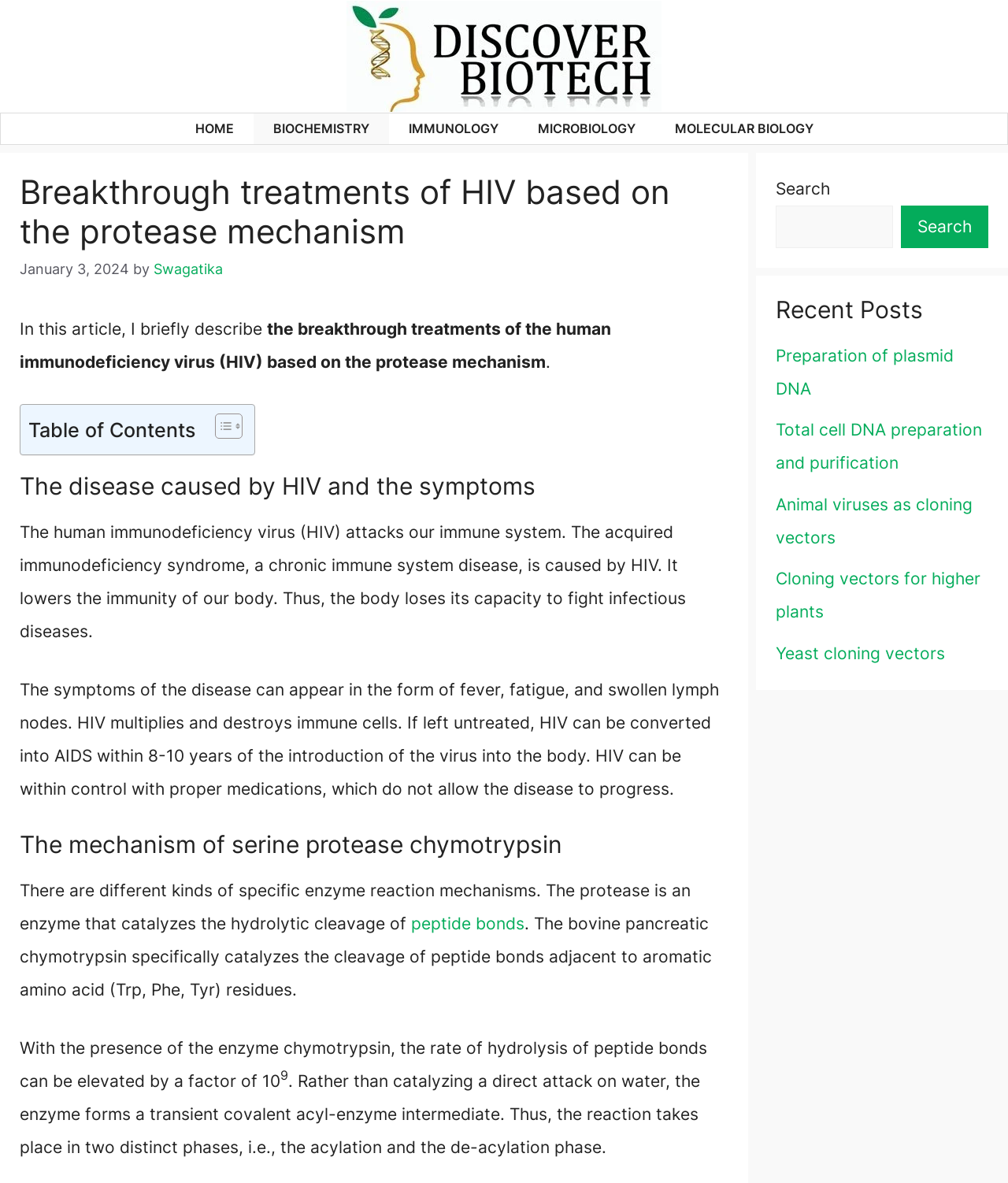What is the date of the article?
From the screenshot, supply a one-word or short-phrase answer.

January 3, 2024